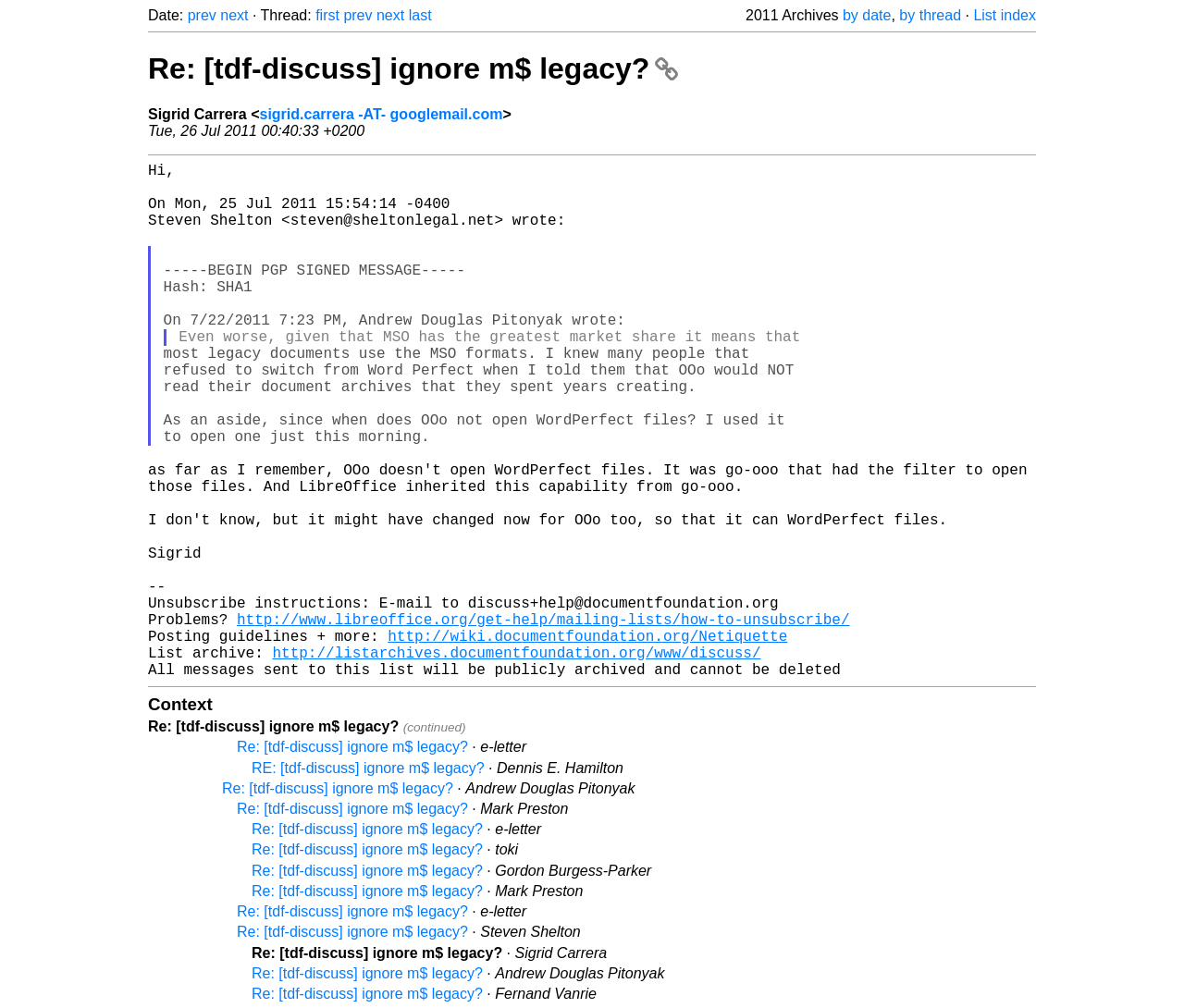Please provide a detailed answer to the question below based on the screenshot: 
What is the purpose of the list?

I found the purpose of the list by looking at the static text element that says 'Posting guidelines + more:' which is located at the bottom of the webpage. It seems that the list is for posting guidelines and more.